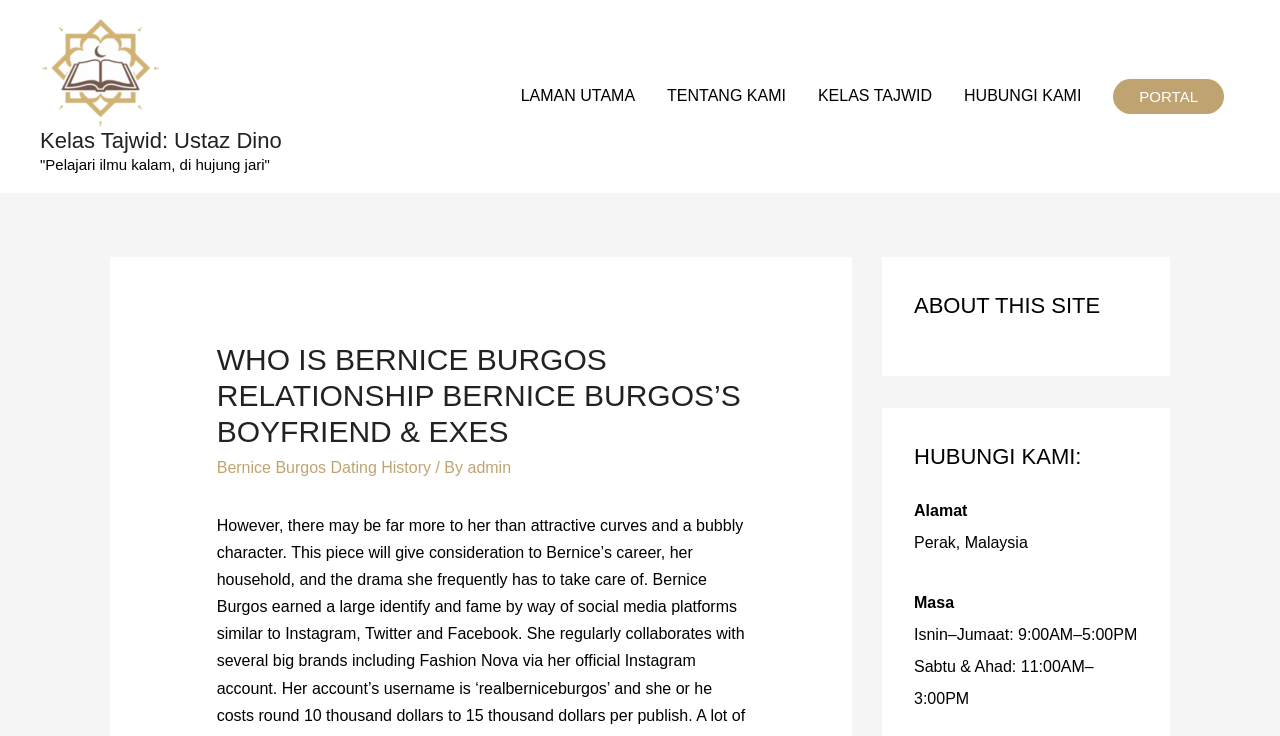Please identify the bounding box coordinates of the element's region that needs to be clicked to fulfill the following instruction: "Contact the site administrator". The bounding box coordinates should consist of four float numbers between 0 and 1, i.e., [left, top, right, bottom].

[0.741, 0.088, 0.857, 0.175]